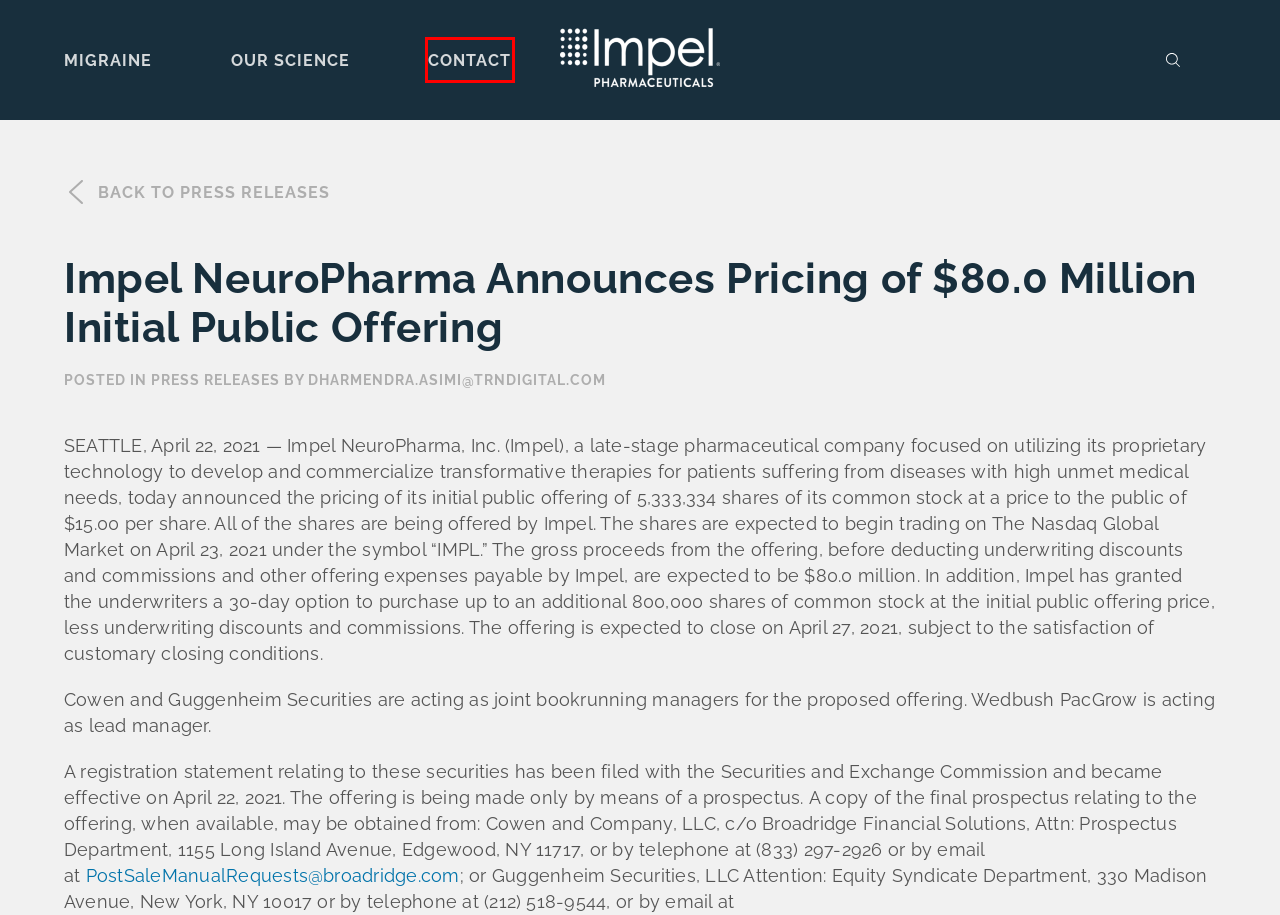With the provided screenshot showing a webpage and a red bounding box, determine which webpage description best fits the new page that appears after clicking the element inside the red box. Here are the options:
A. Privacy Policy | Impel Pharmaceuticals
B. Events Archives | Impel Pharmaceuticals
C. Clinical Trials | Impel Pharmaceuticals
D. Contact Impel Pharmaceuticals
E. Migraine Treatment | Impel Pharmaceuticals
F. Our Science | Impel Pharmaceuticals
G. Terms of Service | Impel Pharmaceuticals
H. Press Releases Archives | Impel Pharmaceuticals

D